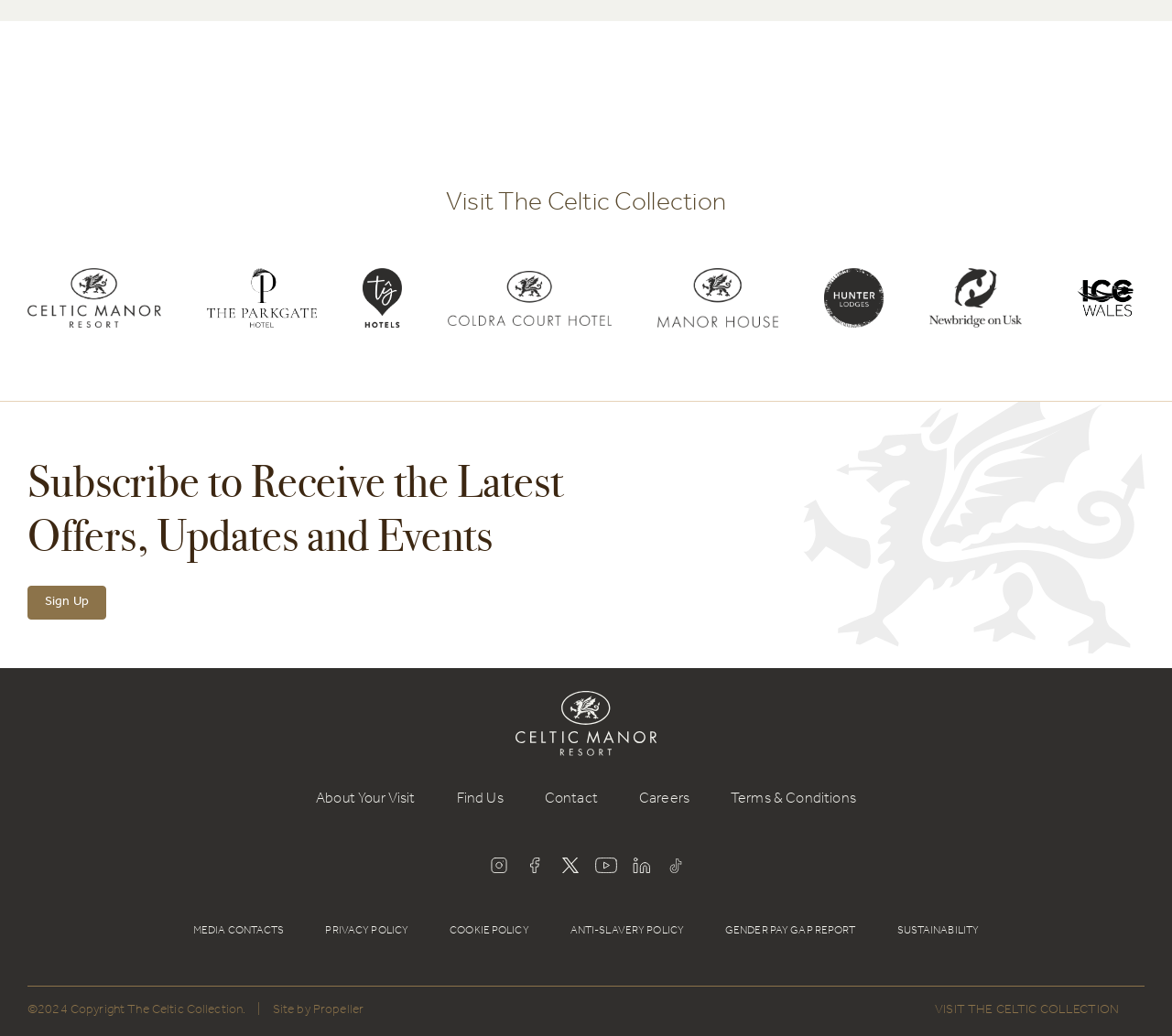Please answer the following question using a single word or phrase: 
What is the name of the image at the top?

ICC Wales Logo